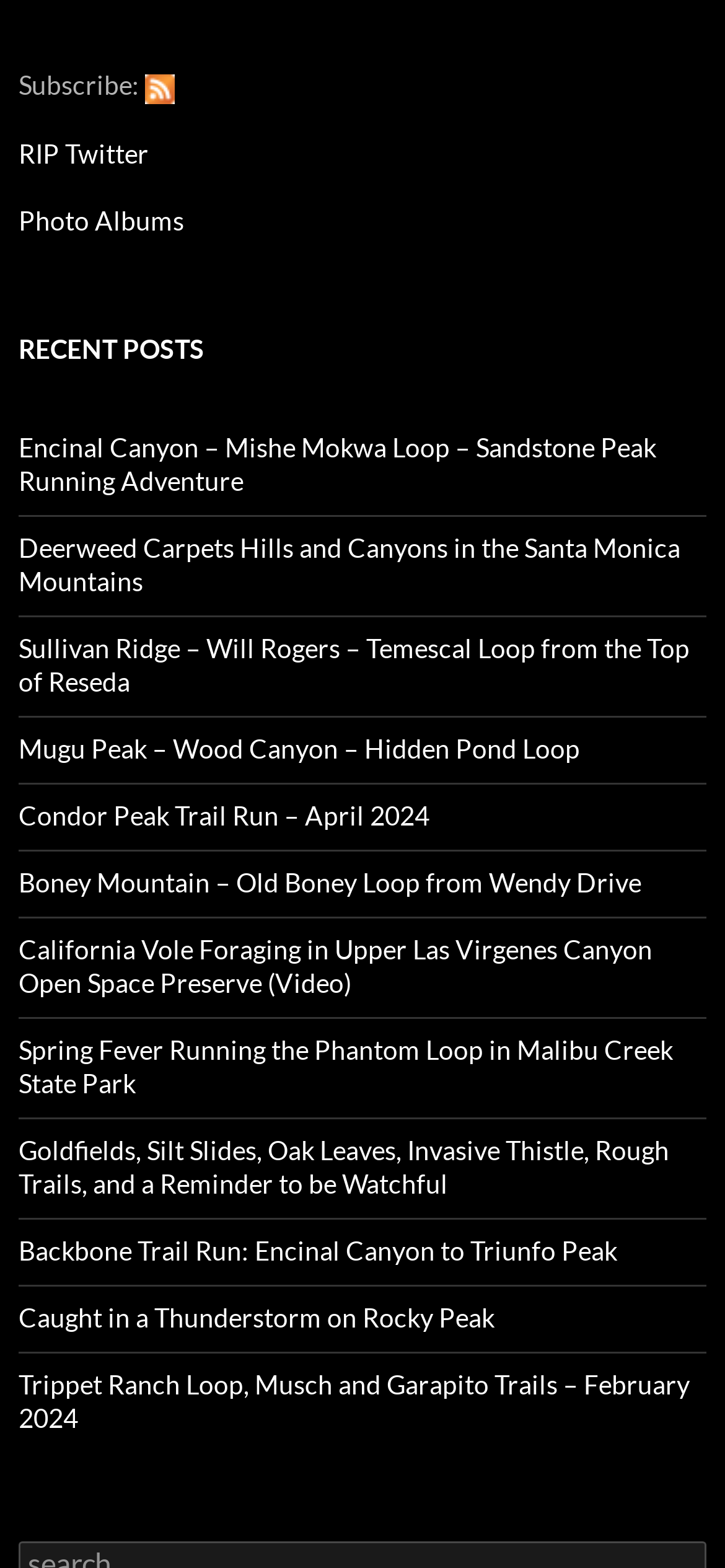With reference to the image, please provide a detailed answer to the following question: How many links are under 'Recent Posts'?

There are 9 links under 'Recent Posts' because there are 9 link elements with text descriptions of different posts, located within the navigation element with the text 'Recent Posts' at coordinates [0.026, 0.265, 0.974, 0.926].